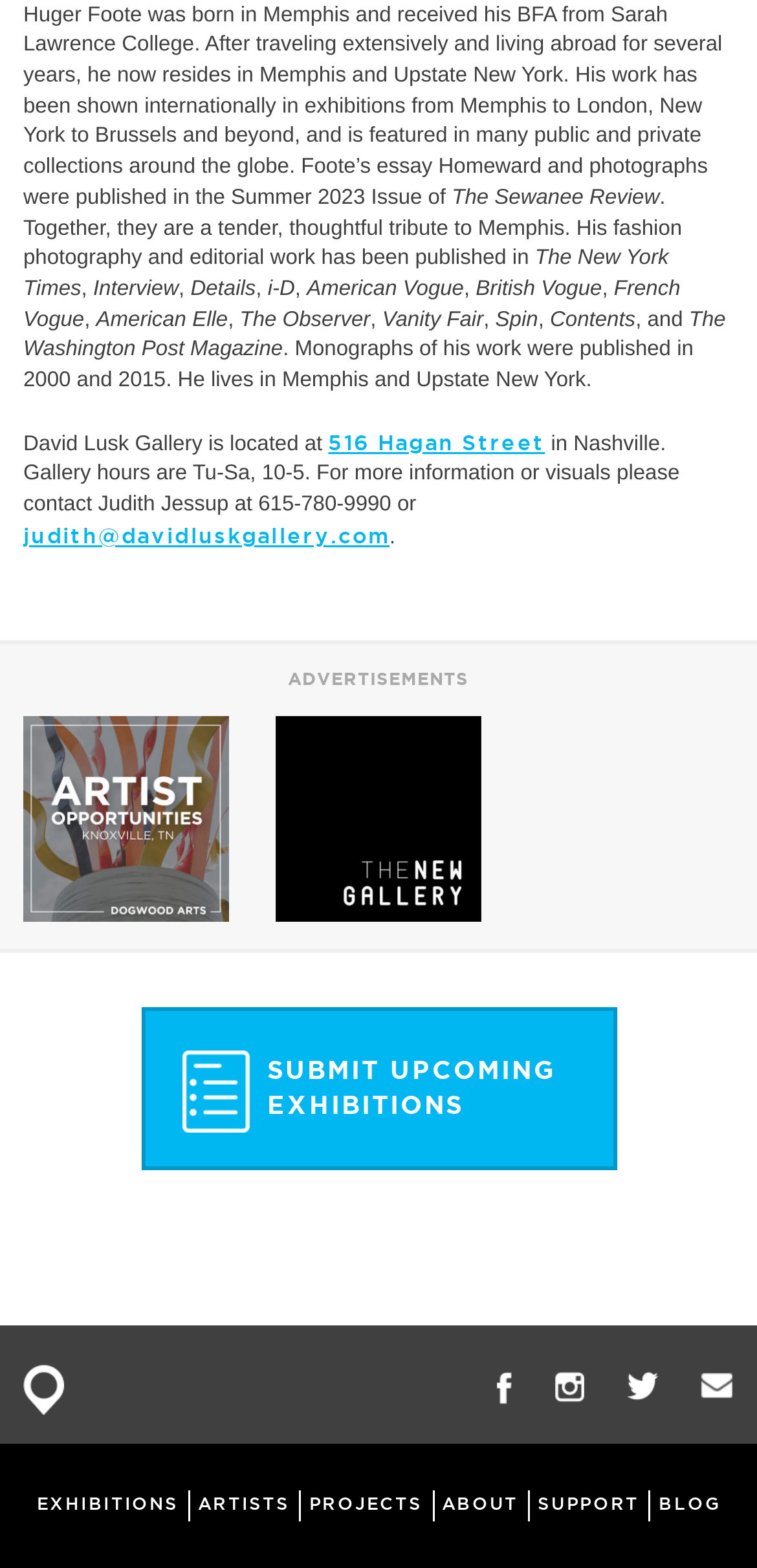Specify the bounding box coordinates of the area that needs to be clicked to achieve the following instruction: "go to the EXHIBITIONS page".

[0.049, 0.953, 0.235, 0.966]